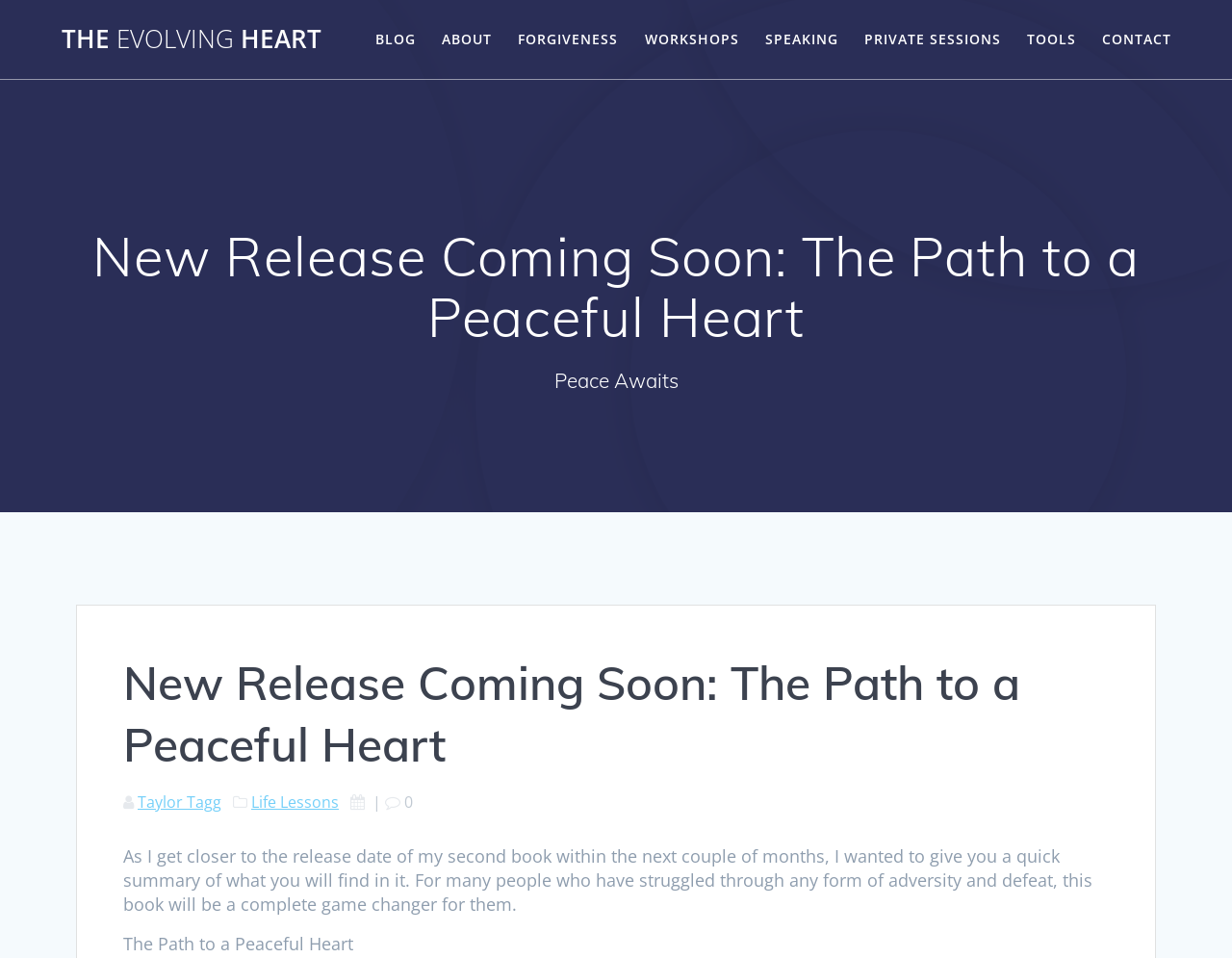Use the details in the image to answer the question thoroughly: 
What is the title of the upcoming book?

I found the title of the upcoming book by looking at the headings on the webpage. There are two headings with the same text 'New Release Coming Soon: The Path to a Peaceful Heart', and another static text 'The Path to a Peaceful Heart' which suggests that it is the title of the book.